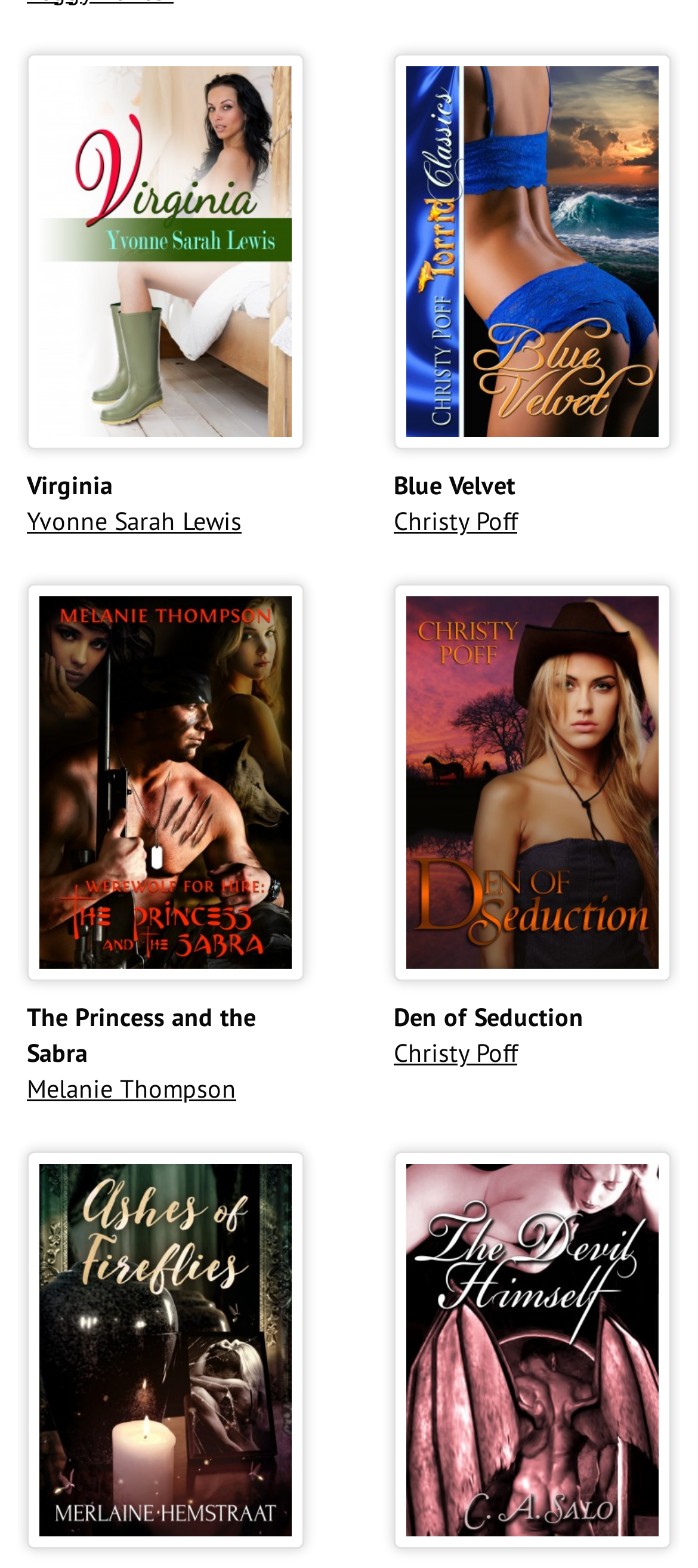Pinpoint the bounding box coordinates of the clickable element needed to complete the instruction: "click on Christy Poff". The coordinates should be provided as four float numbers between 0 and 1: [left, top, right, bottom].

[0.564, 0.321, 0.741, 0.344]